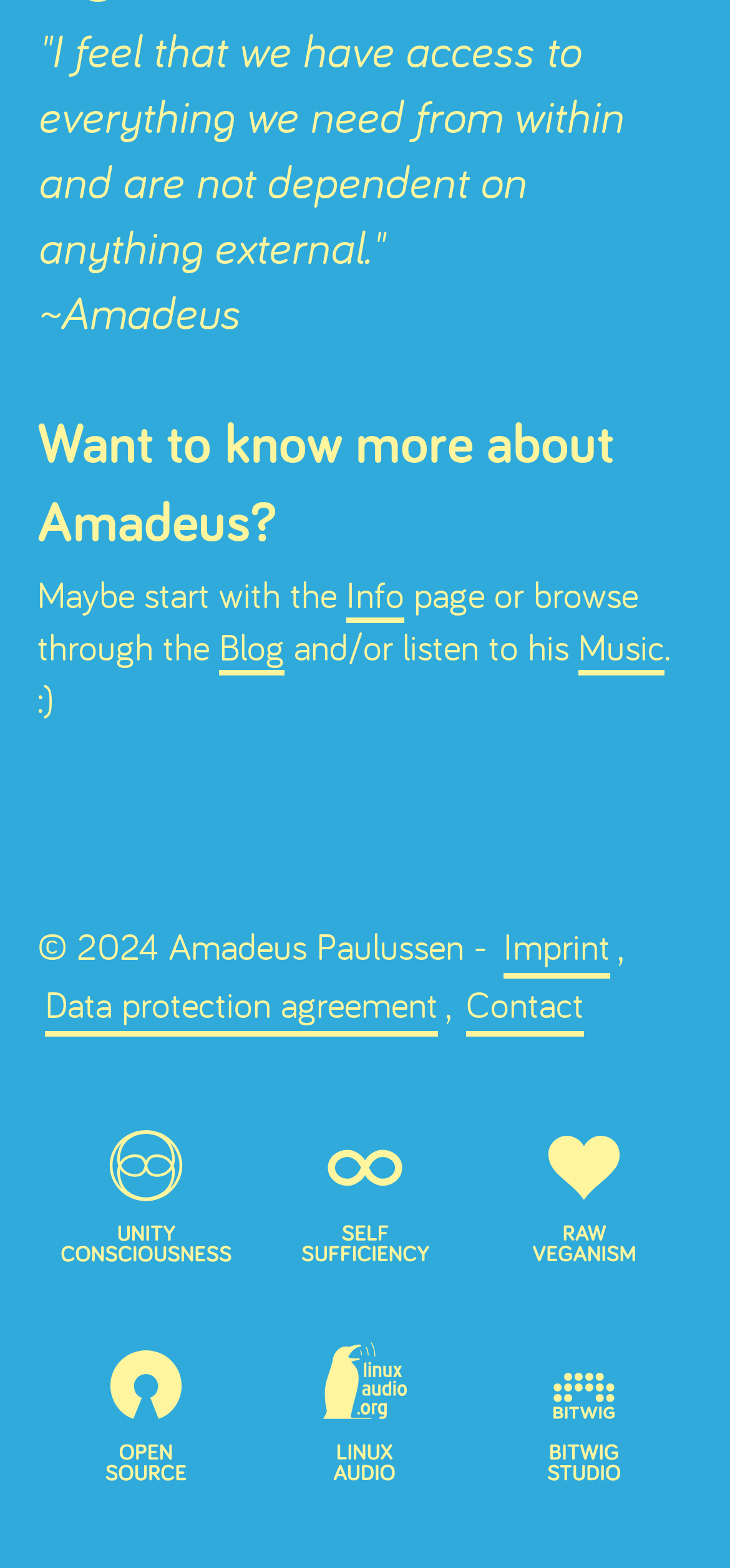Predict the bounding box coordinates of the area that should be clicked to accomplish the following instruction: "Listen to 'Music'". The bounding box coordinates should consist of four float numbers between 0 and 1, i.e., [left, top, right, bottom].

[0.792, 0.397, 0.91, 0.43]